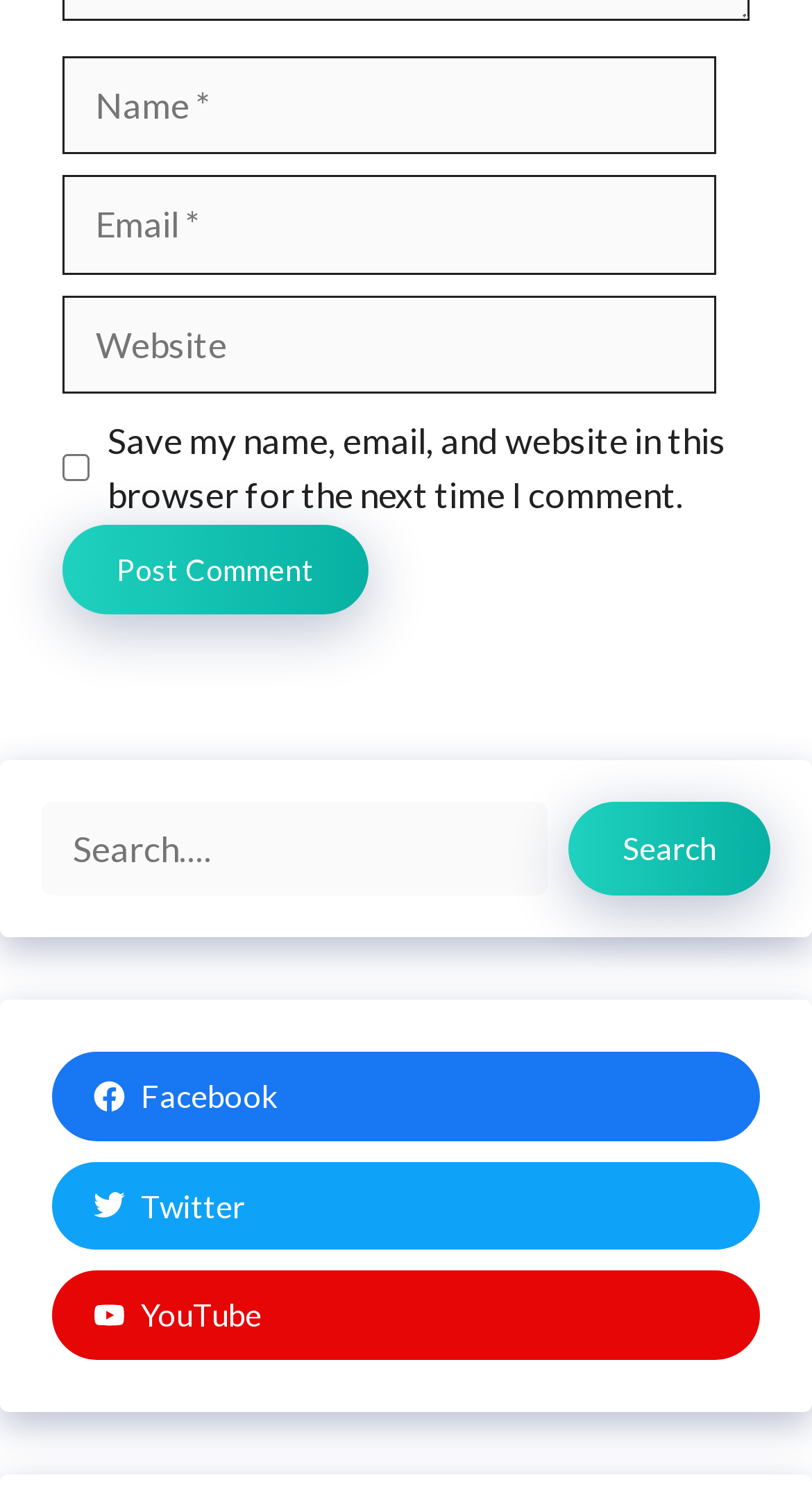Give a succinct answer to this question in a single word or phrase: 
How many social media links are there?

3